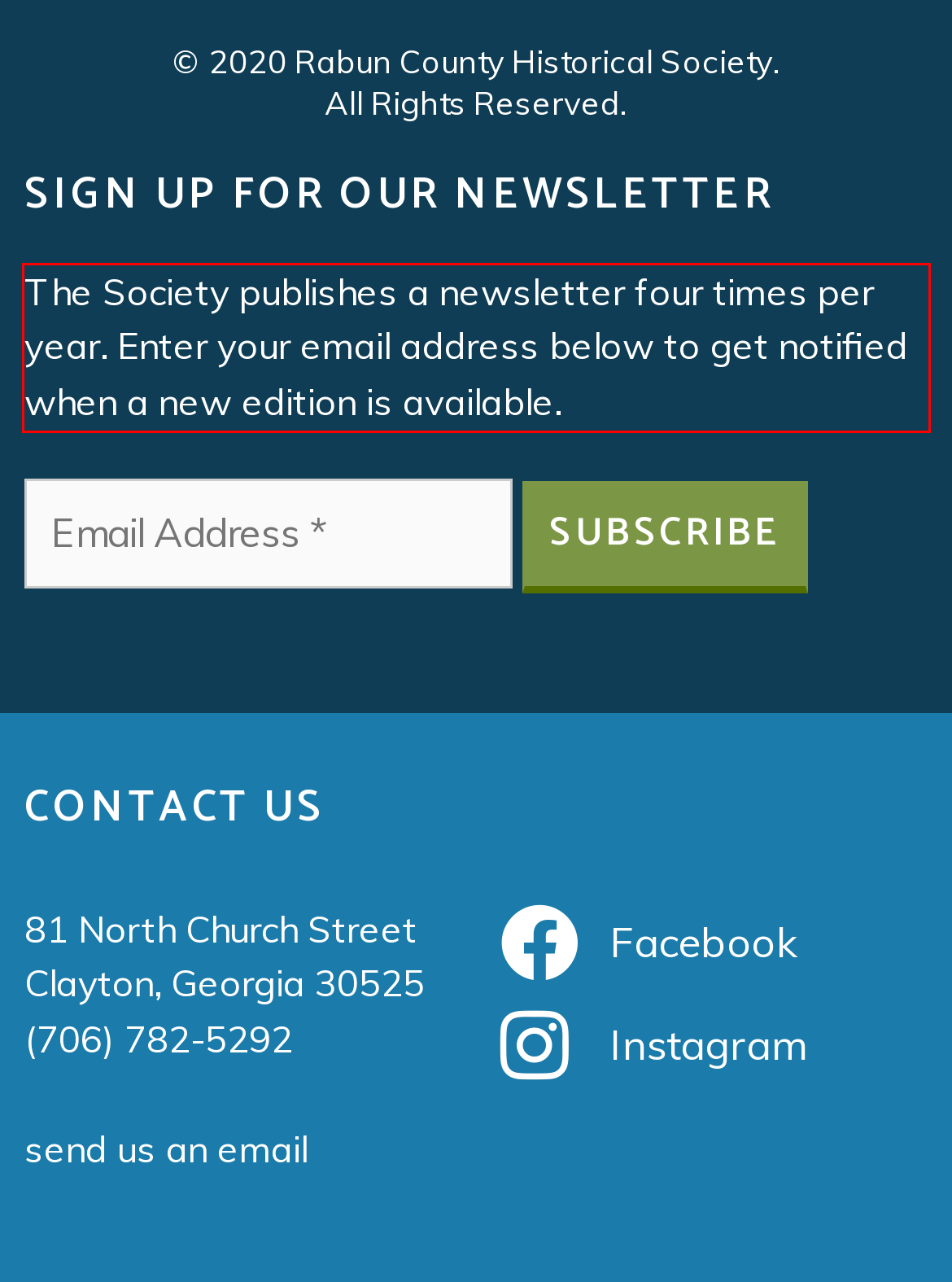Inspect the webpage screenshot that has a red bounding box and use OCR technology to read and display the text inside the red bounding box.

The Society publishes a newsletter four times per year. Enter your email address below to get notified when a new edition is available.